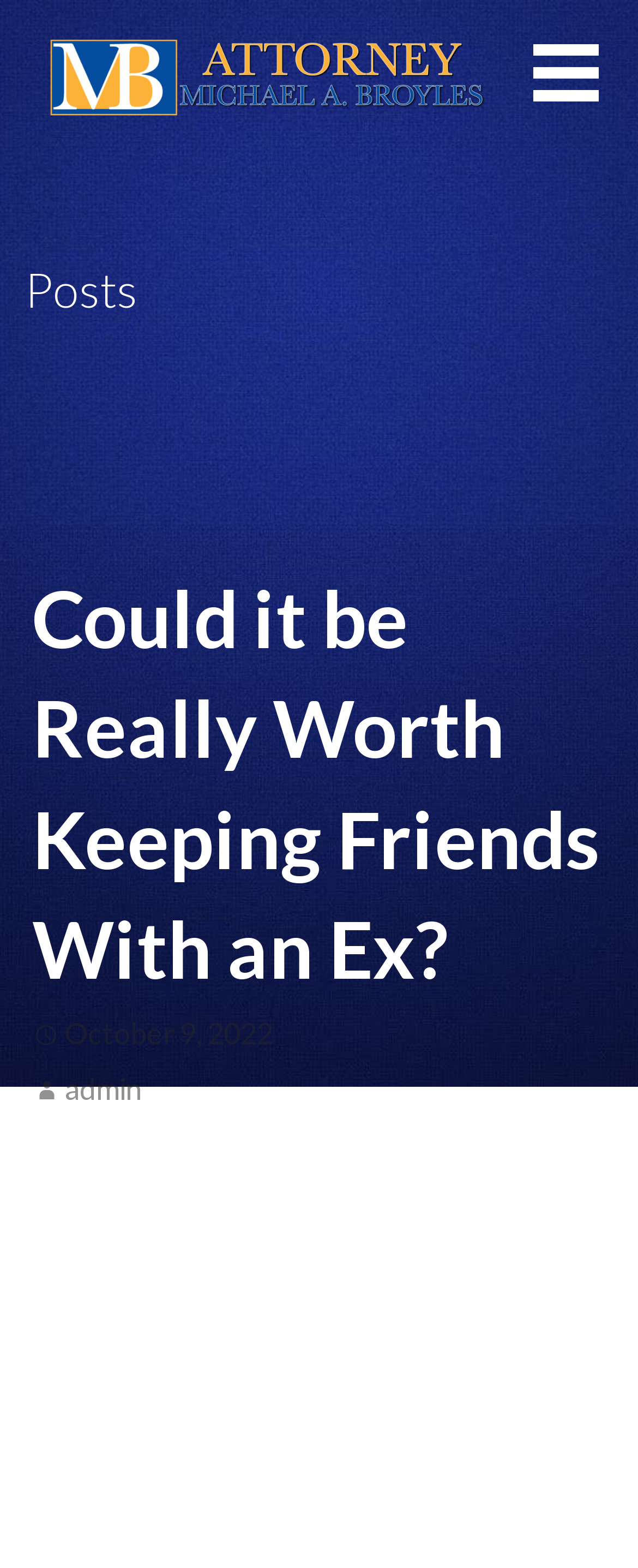What is the title of the article section?
Using the visual information, respond with a single word or phrase.

Posts